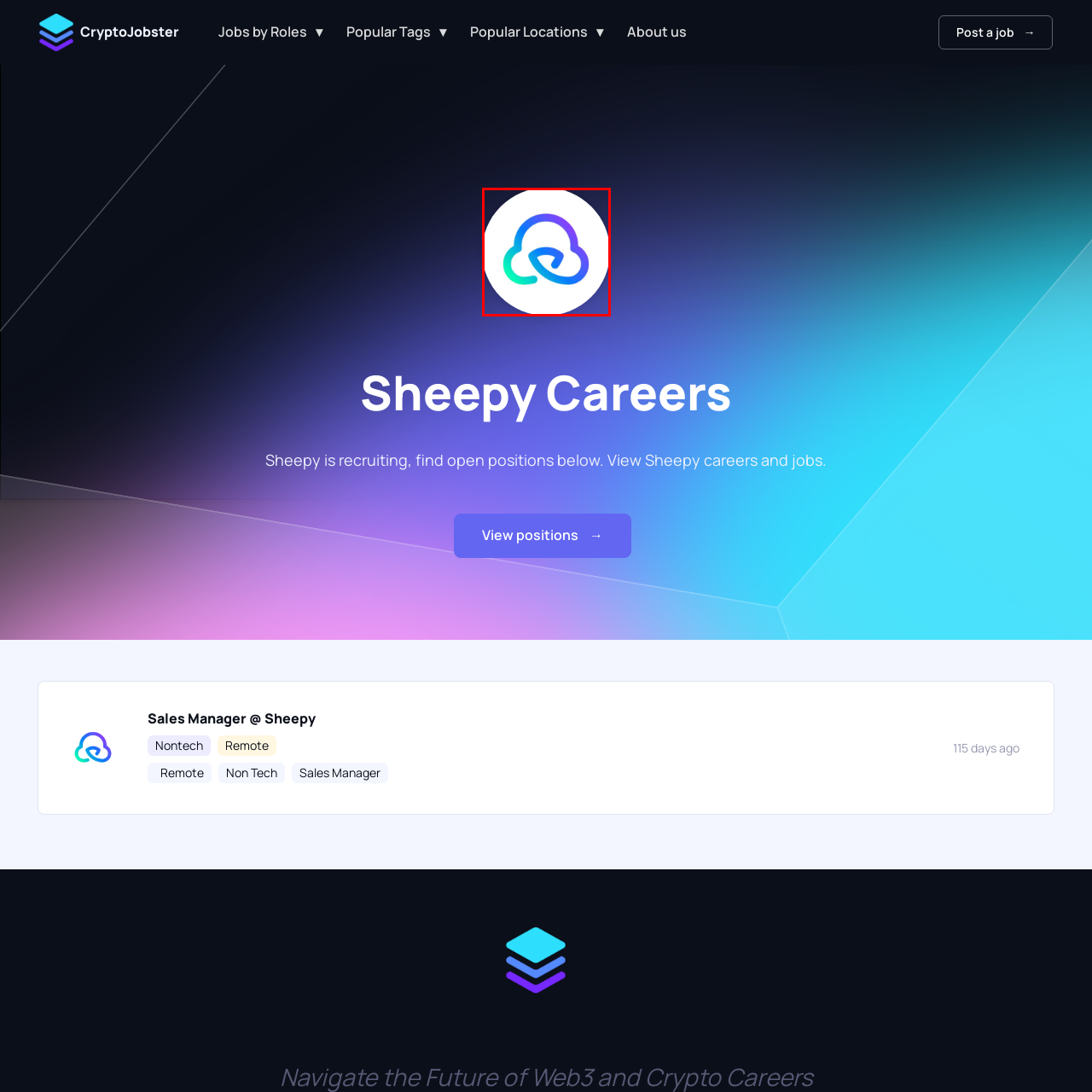Observe the content inside the red rectangle, What colors are used in the Sheepy logo? 
Give your answer in just one word or phrase.

Blue, green, and purple